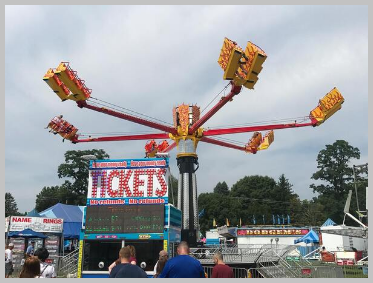What color are the seats of the ride?
Refer to the screenshot and answer in one word or phrase.

Yellow with red accents